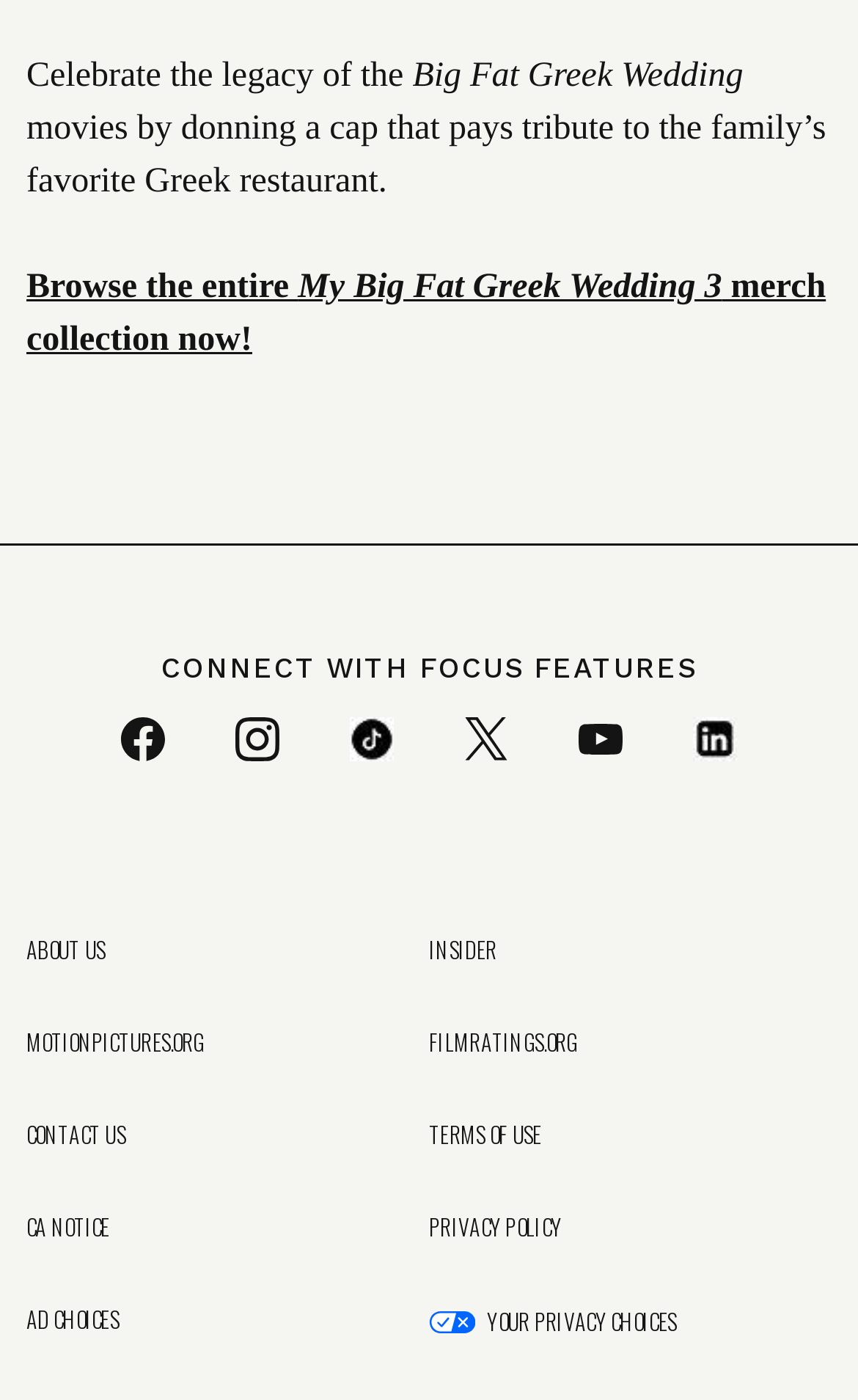Locate the UI element described by CONTACT US and provide its bounding box coordinates. Use the format (top-left x, top-left y, bottom-right x, bottom-right y) with all values as floating point numbers between 0 and 1.

[0.031, 0.804, 0.5, 0.819]